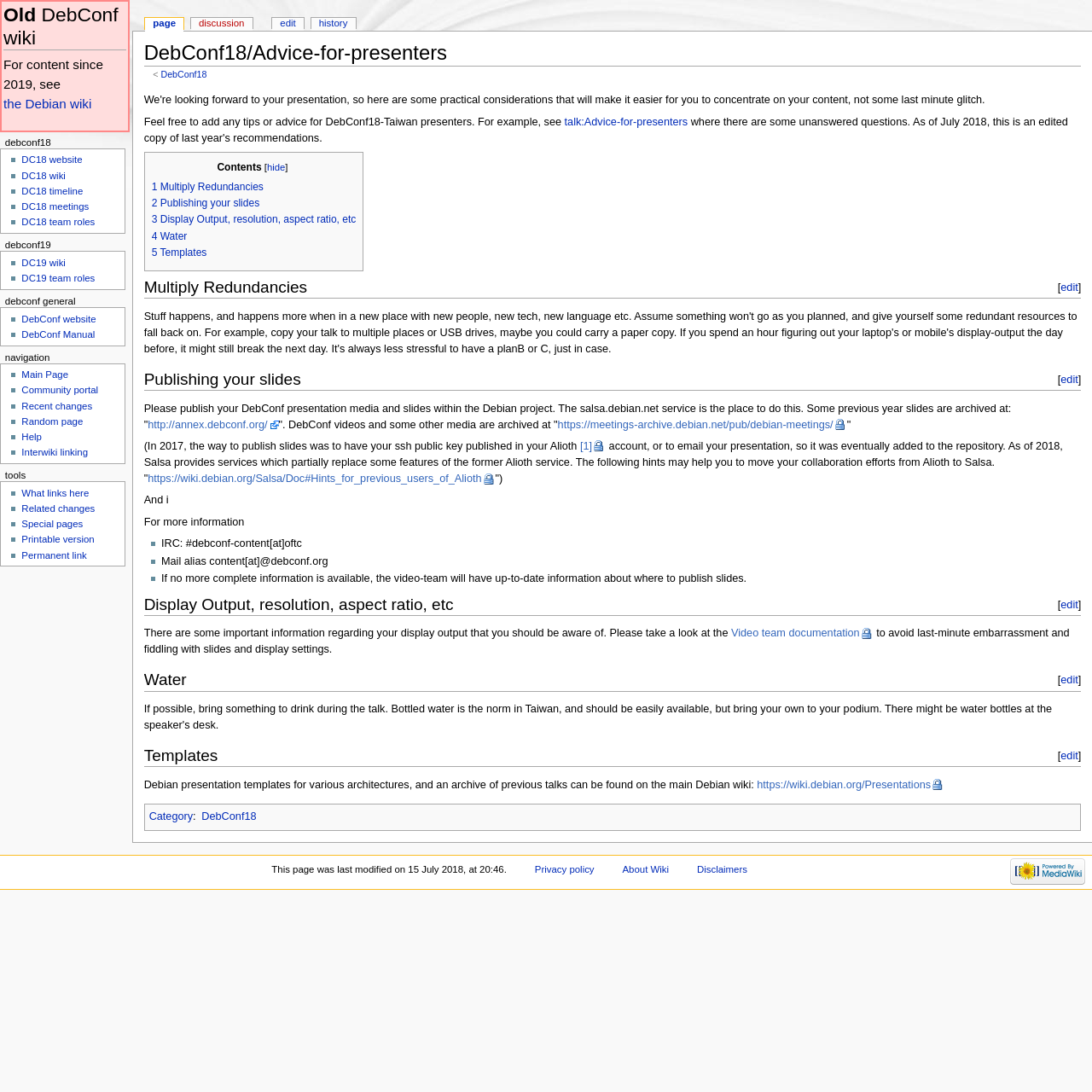Based on the image, give a detailed response to the question: What is the IRC channel for DebConf content?

The webpage lists IRC: #debconf-content[at]oftc as a contact method for DebConf content, indicating that this is the IRC channel for discussing DebConf content.